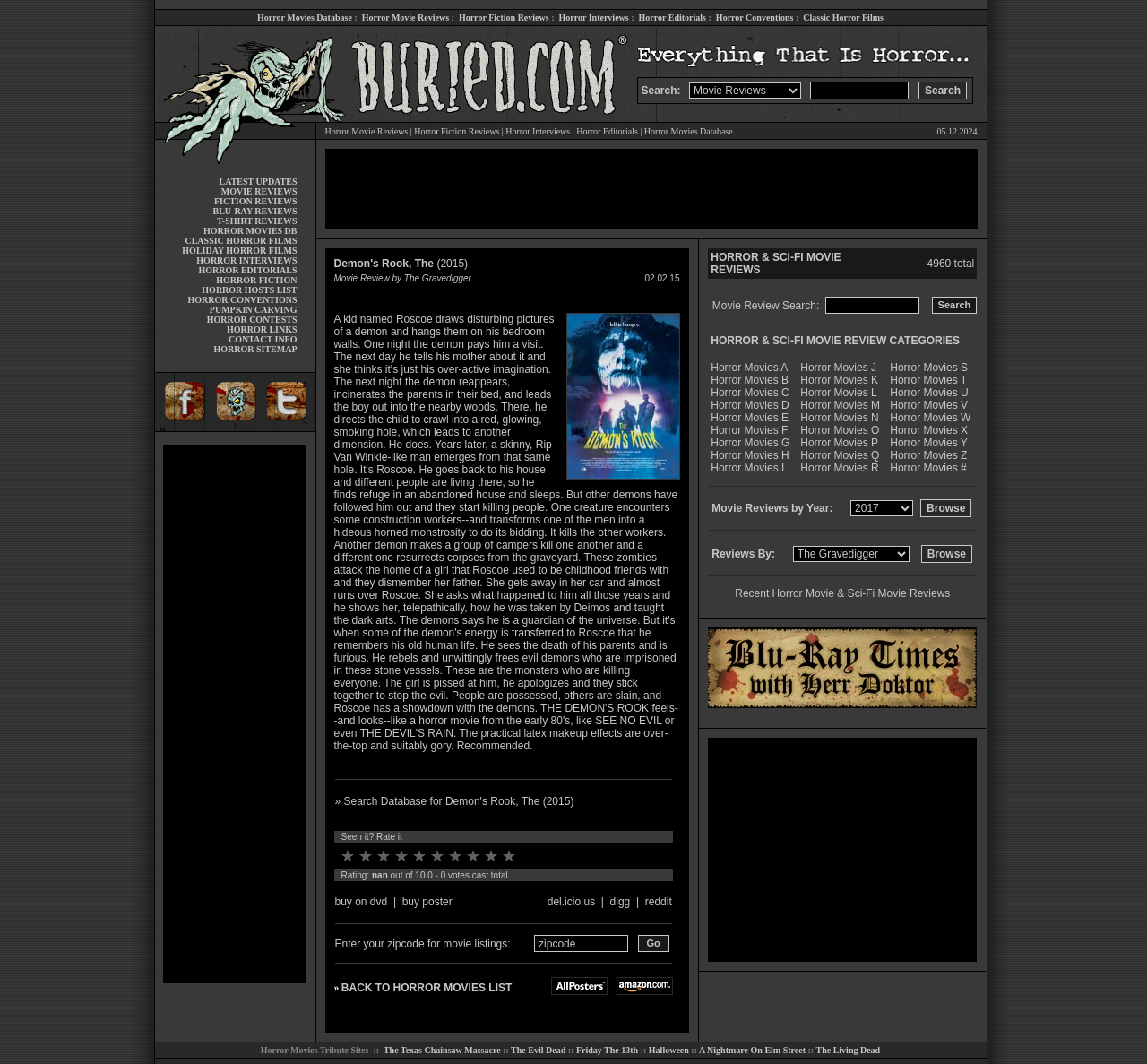What is the purpose of the search bar on the webpage?
Answer the question with a single word or phrase derived from the image.

To search movie reviews